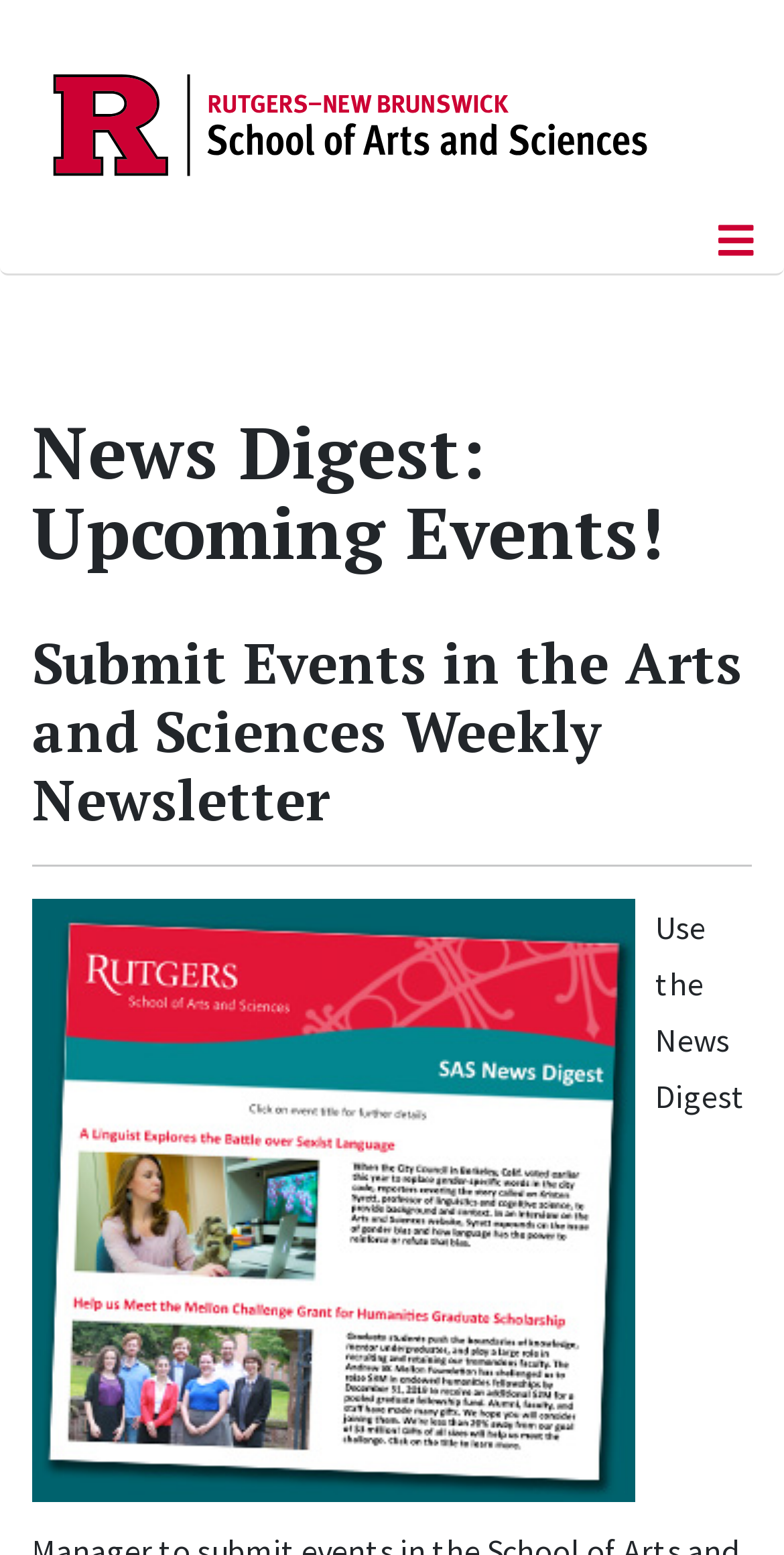Respond with a single word or short phrase to the following question: 
How many headings are there on the page?

2